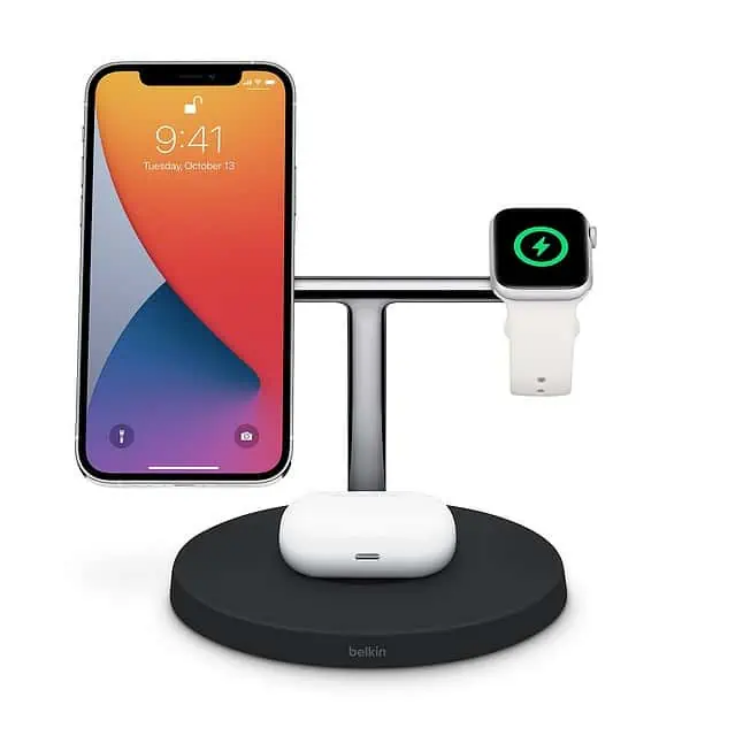Provide a brief response using a word or short phrase to this question:
What is charging on the side of the iPhone holder?

Apple Watch